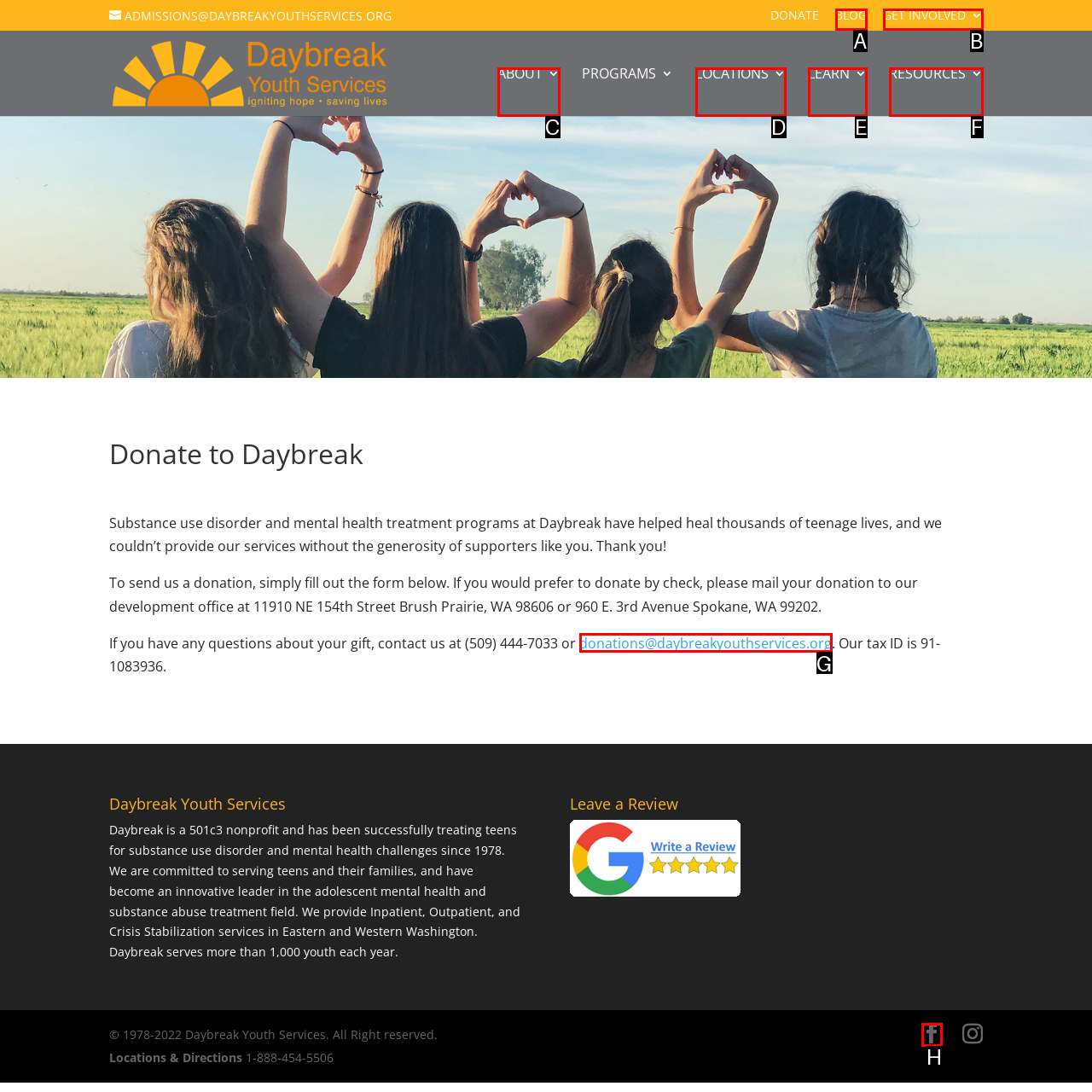Tell me which one HTML element best matches the description: GET INVOLVED Answer with the option's letter from the given choices directly.

B